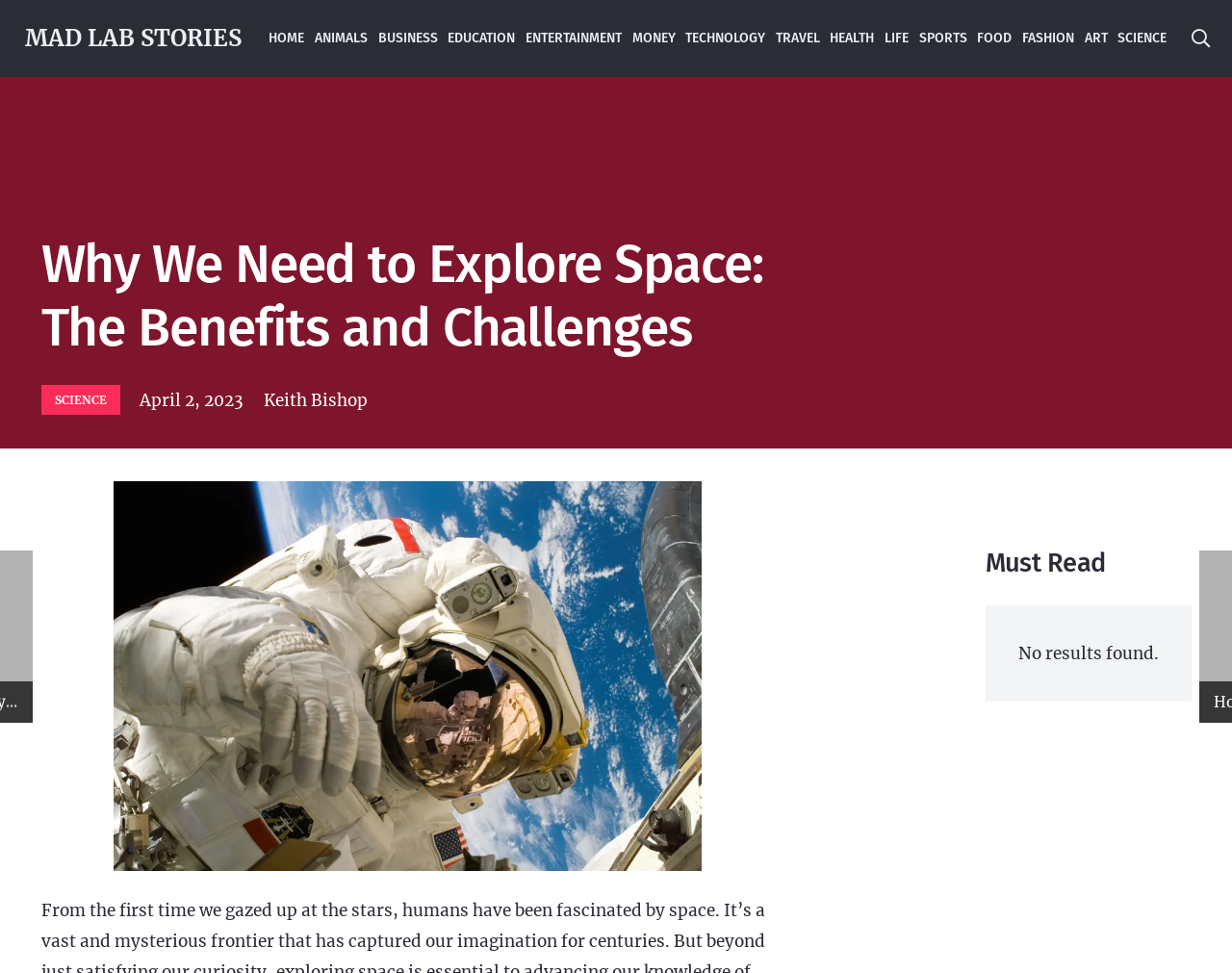What is the category of the current article?
Using the visual information, respond with a single word or phrase.

SCIENCE